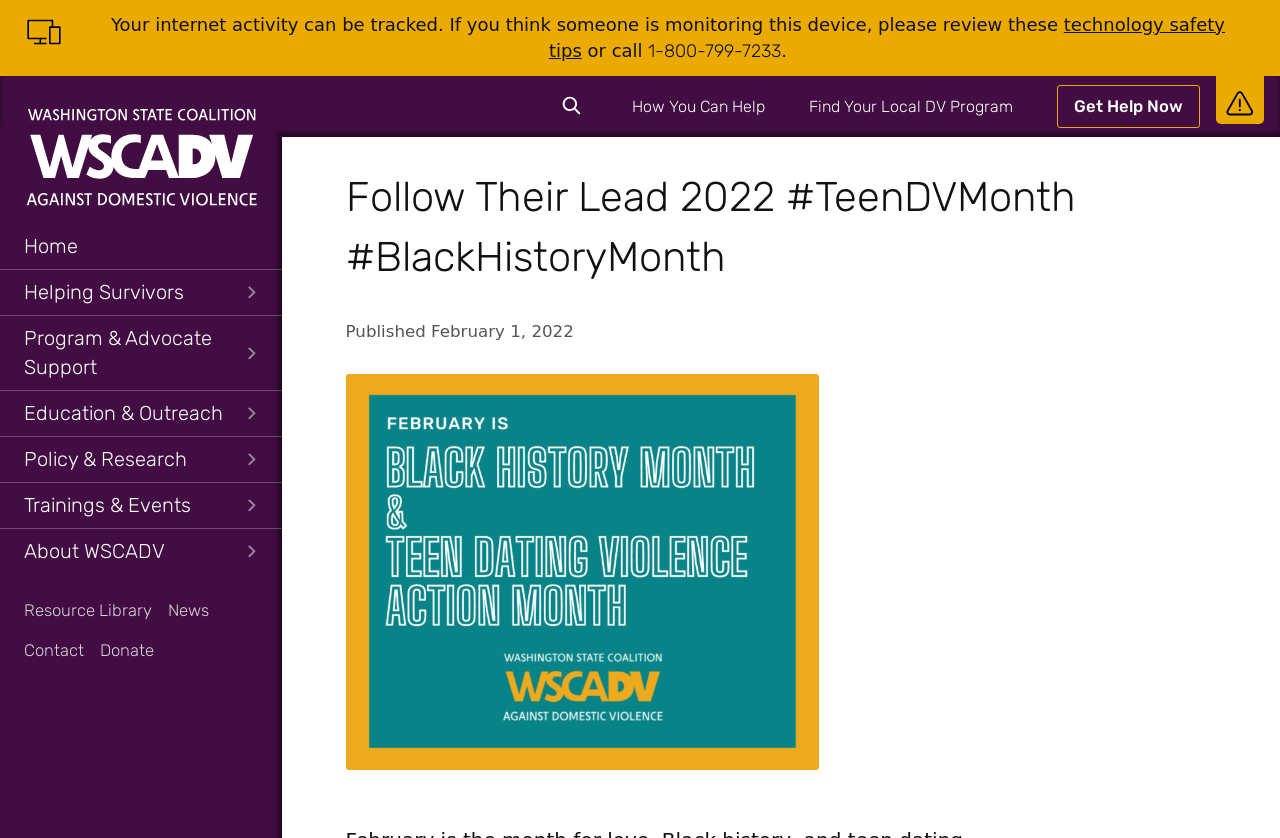Based on the element description: "About WSCADV", identify the bounding box coordinates for this UI element. The coordinates must be four float numbers between 0 and 1, listed as [left, top, right, bottom].

[0.0, 0.631, 0.22, 0.685]